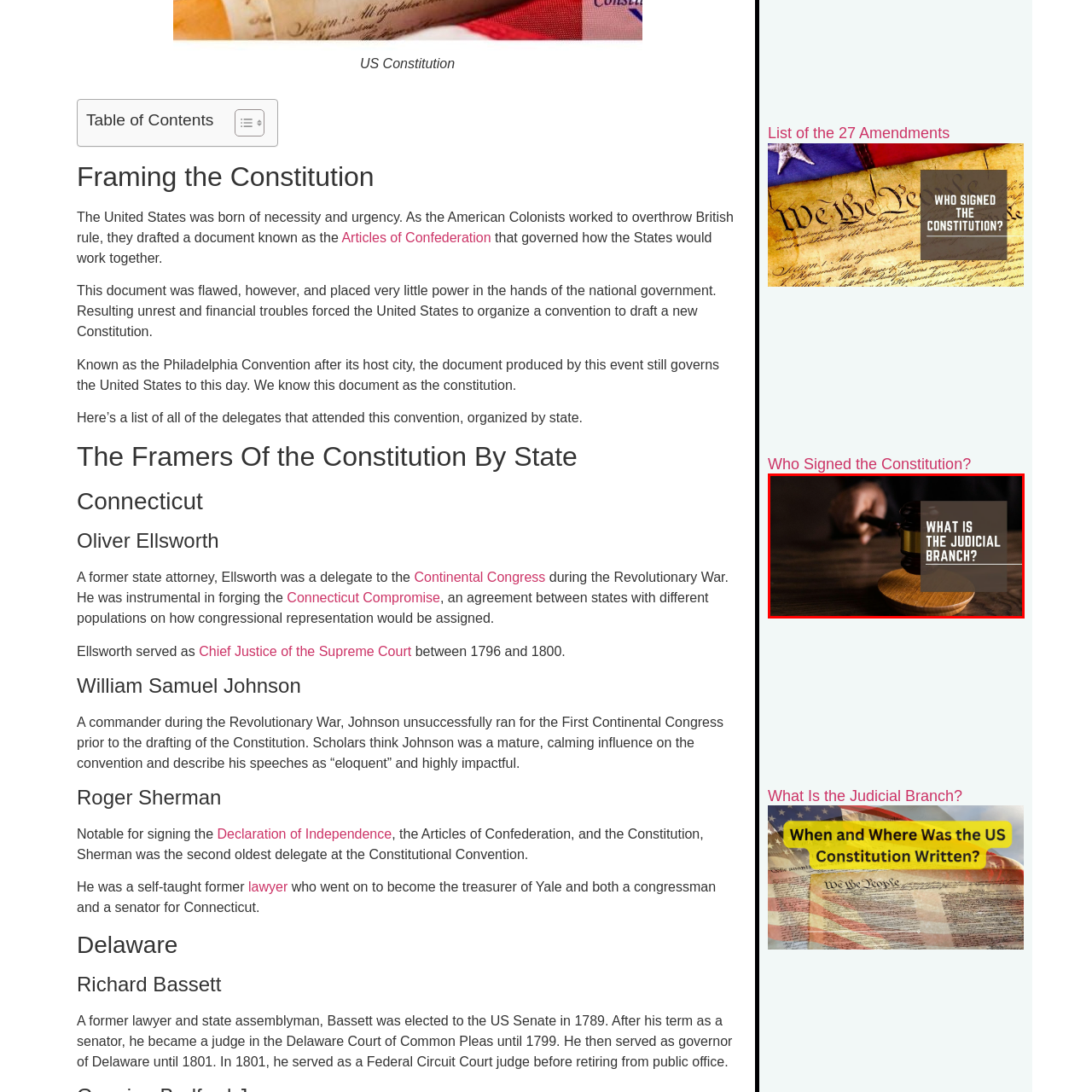Analyze the picture within the red frame, What is the tone of the wooden surface? 
Provide a one-word or one-phrase response.

Warm